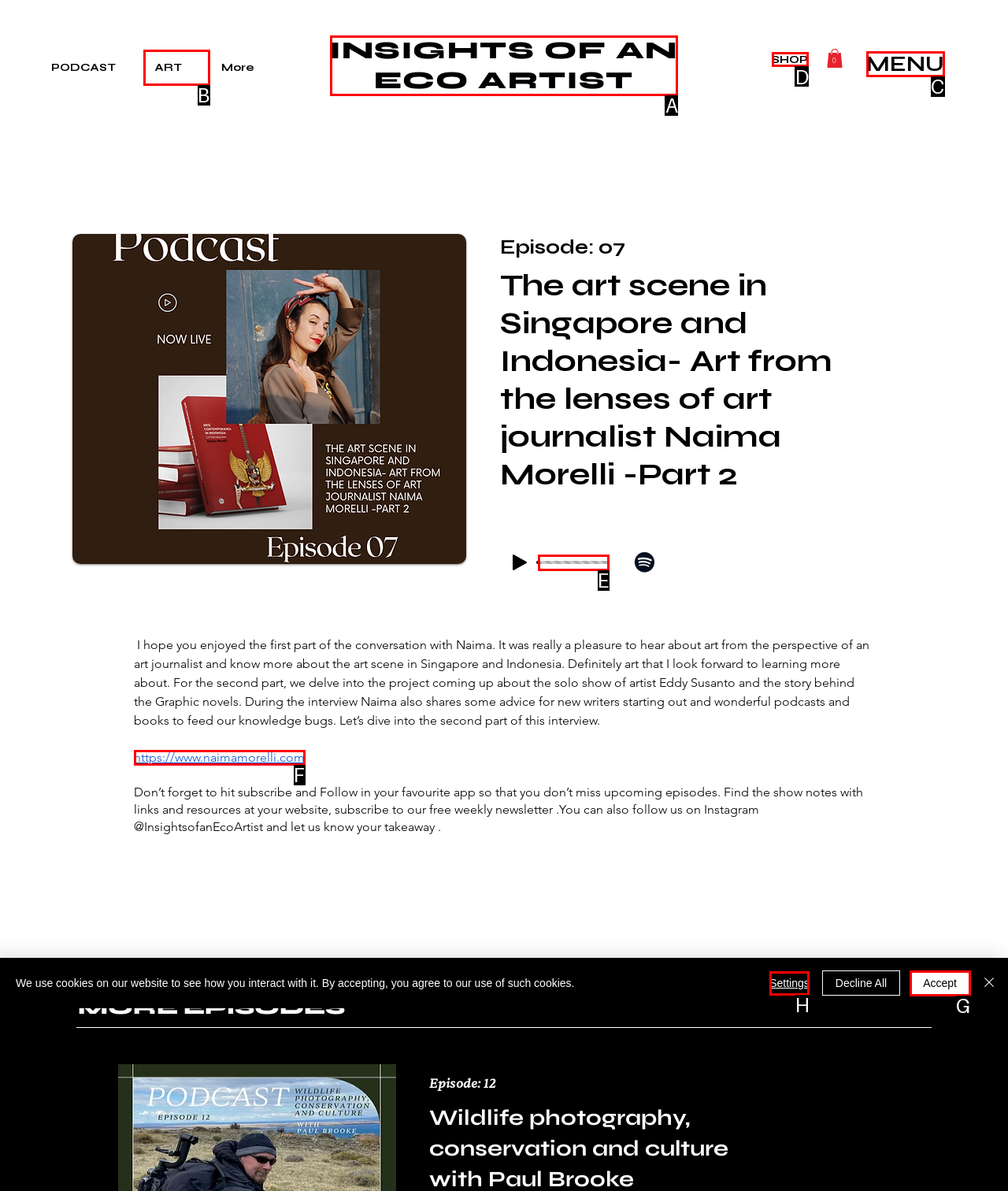What option should I click on to execute the task: Open the SHOP page? Give the letter from the available choices.

D